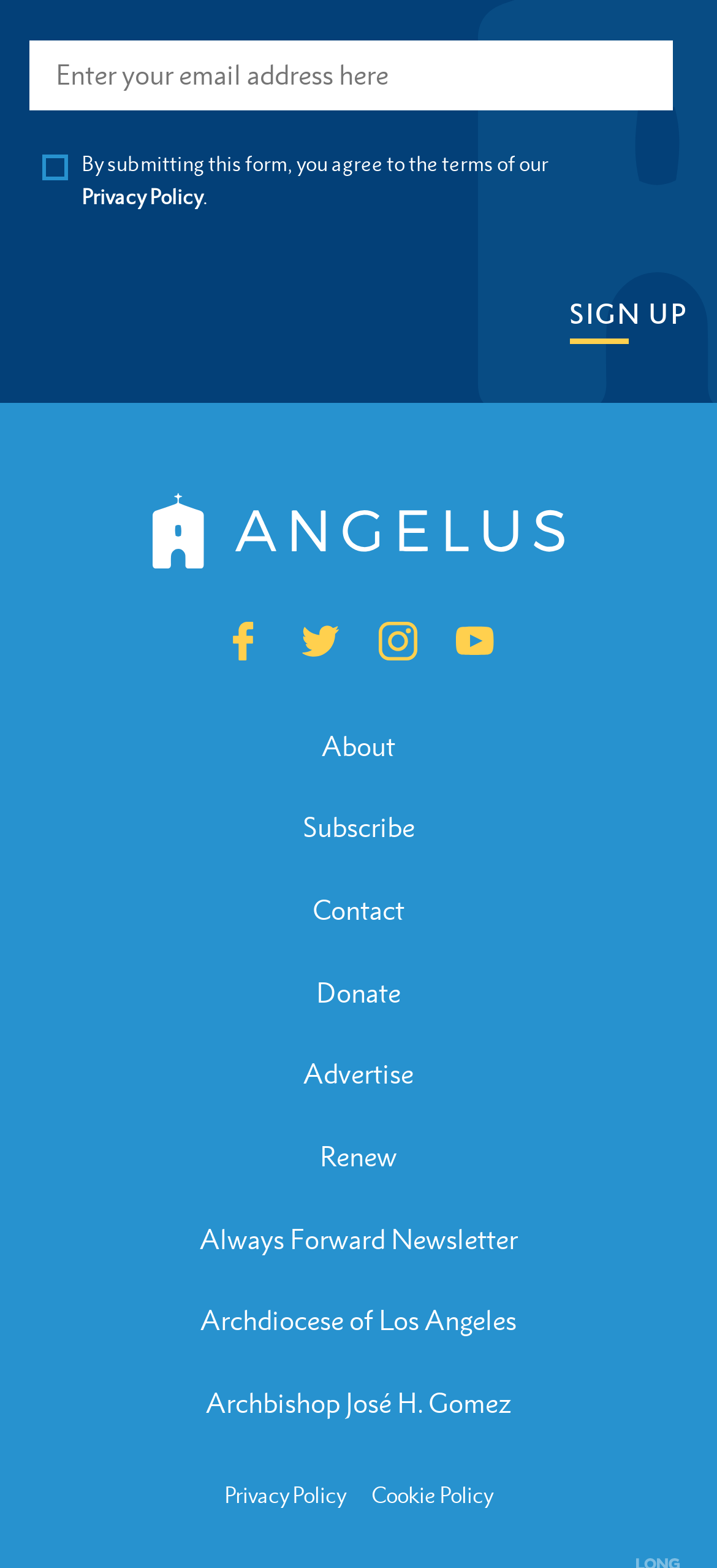Please answer the following question using a single word or phrase: What is the purpose of the form?

To sign up